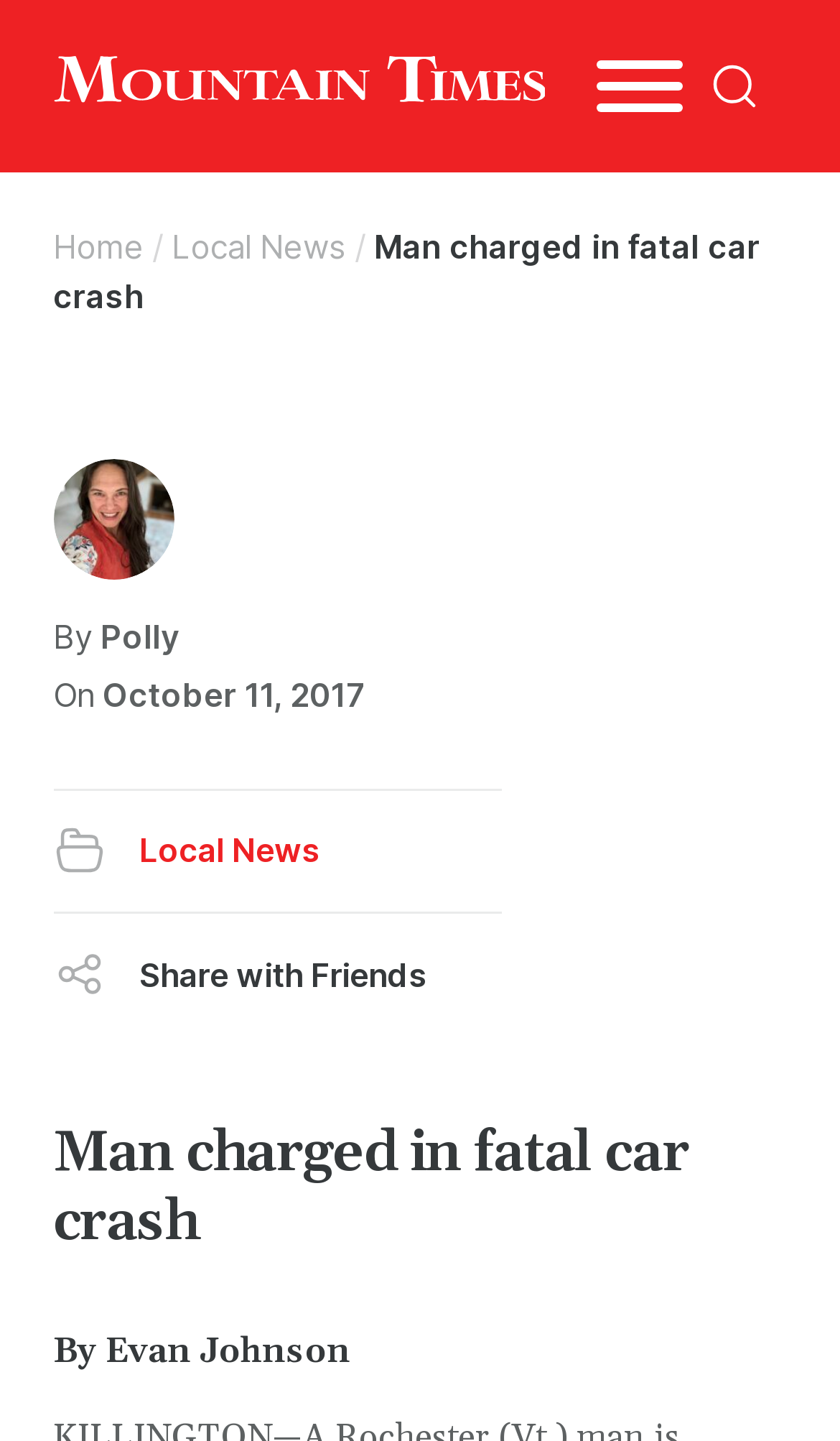Respond with a single word or phrase to the following question:
What is the title of the article?

Man charged in fatal car crash